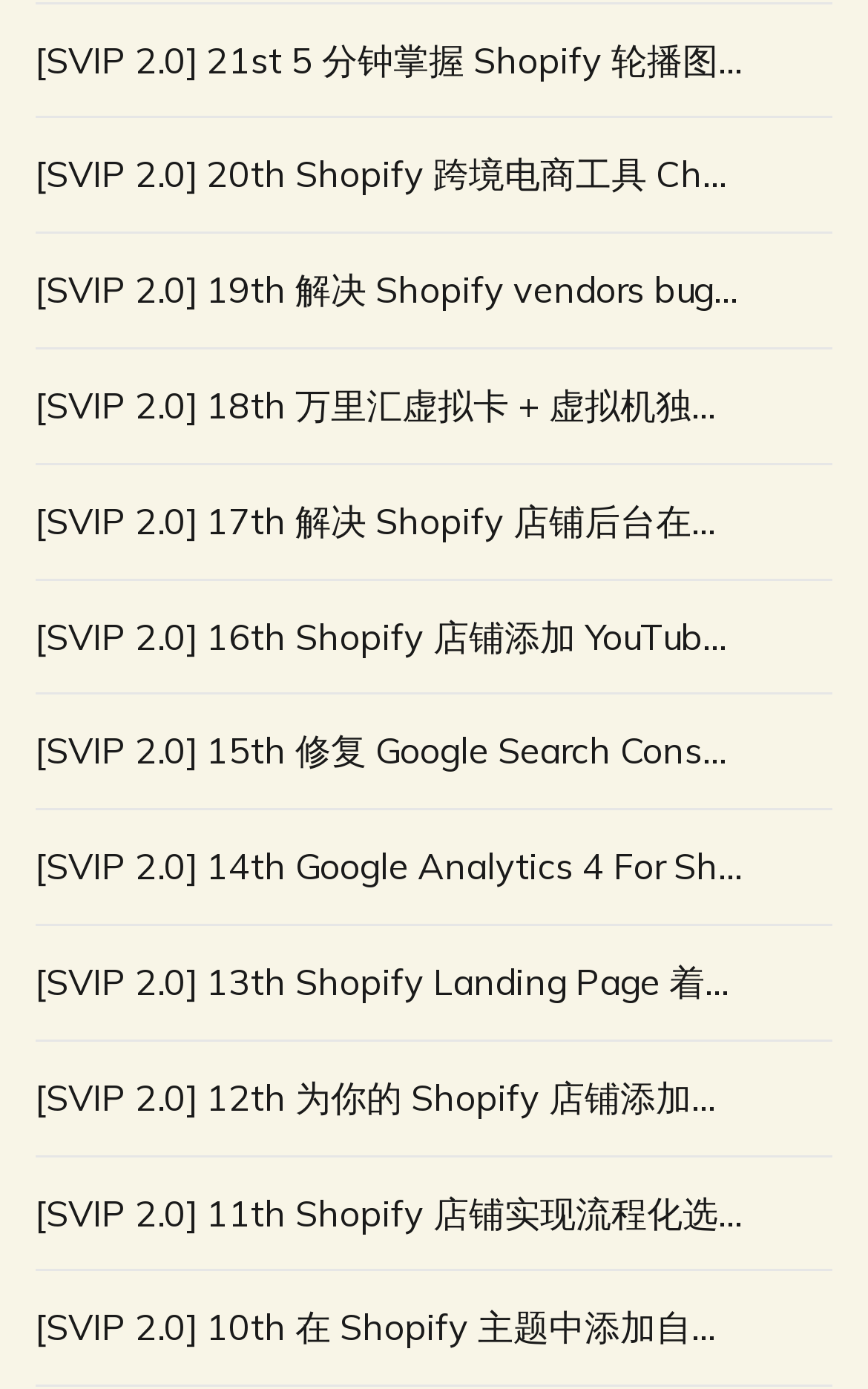Show the bounding box coordinates of the element that should be clicked to complete the task: "View Shipping & Returns".

None